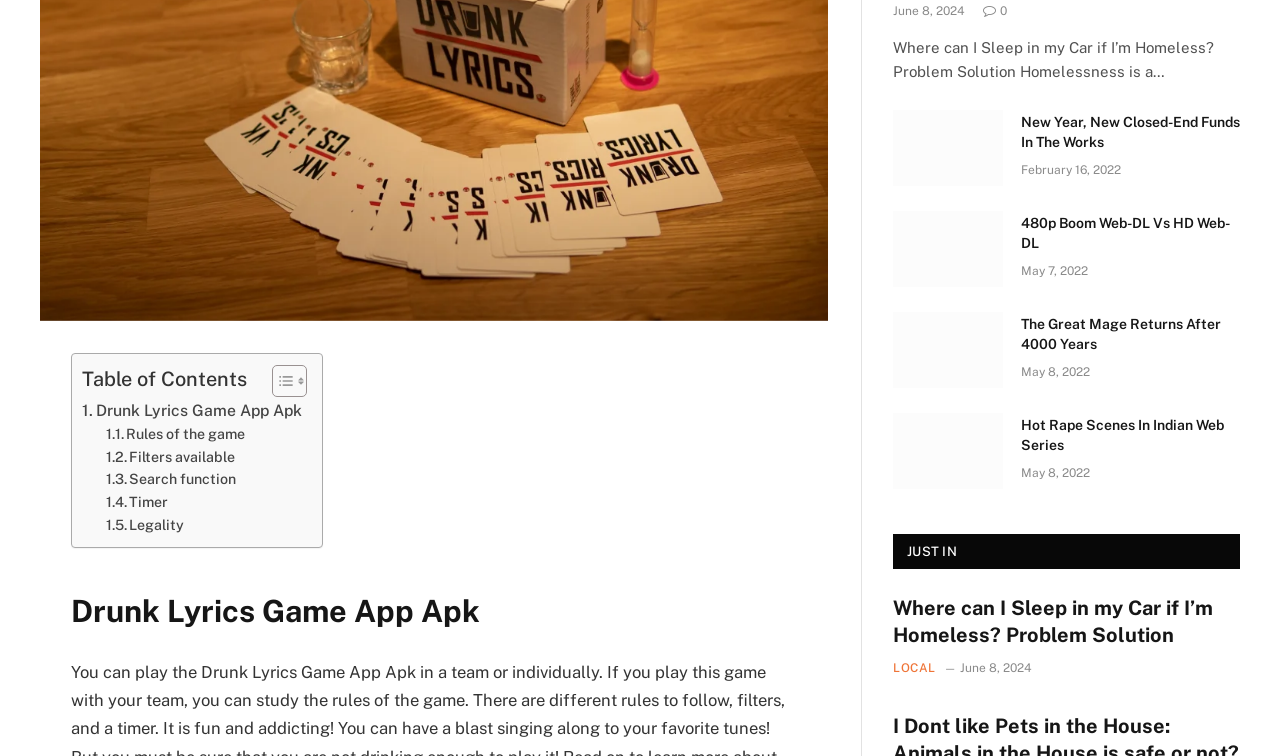Give the bounding box coordinates for the element described by: "Drunk Lyrics Game App Apk".

[0.064, 0.526, 0.236, 0.56]